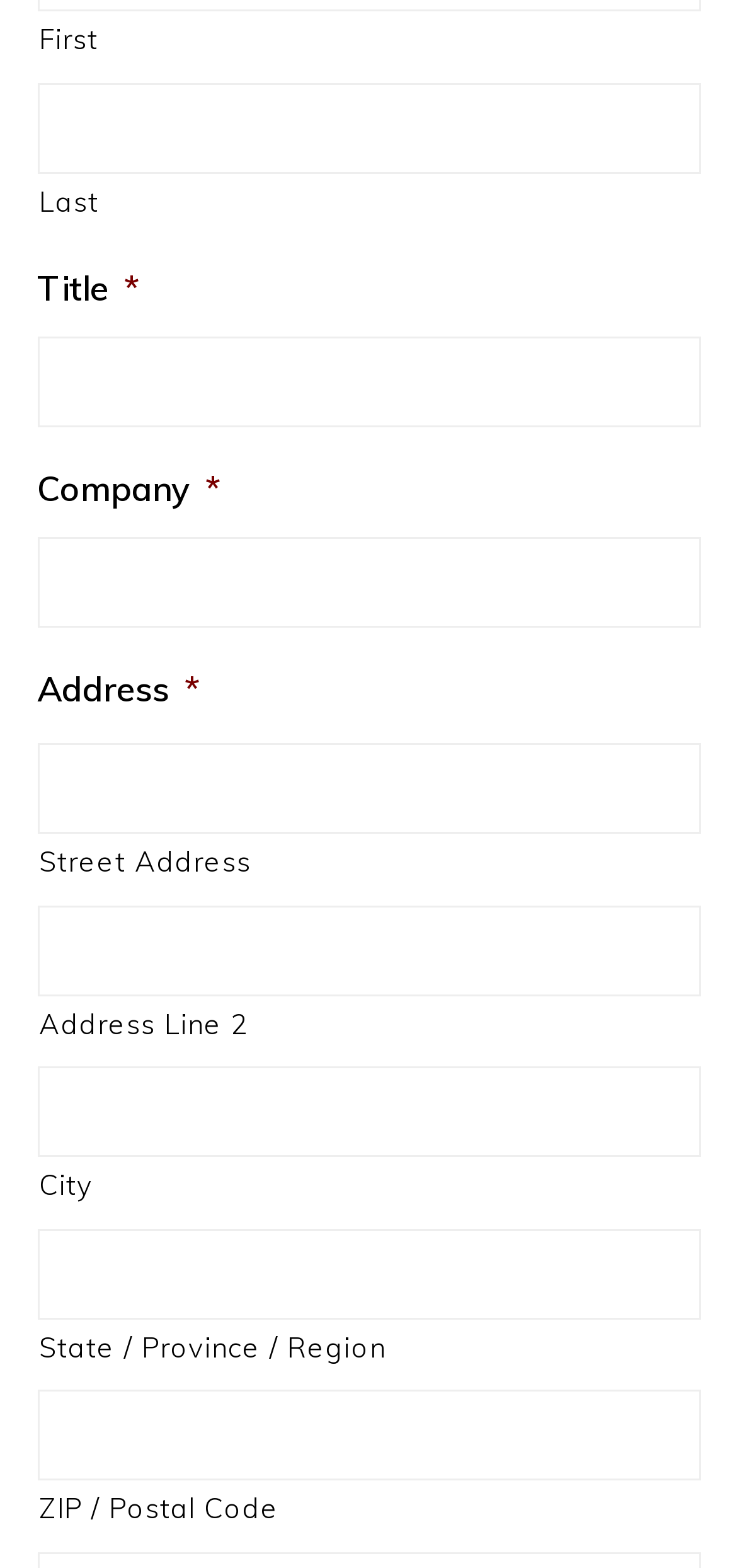What is the first required field?
Using the image, provide a concise answer in one word or a short phrase.

Last